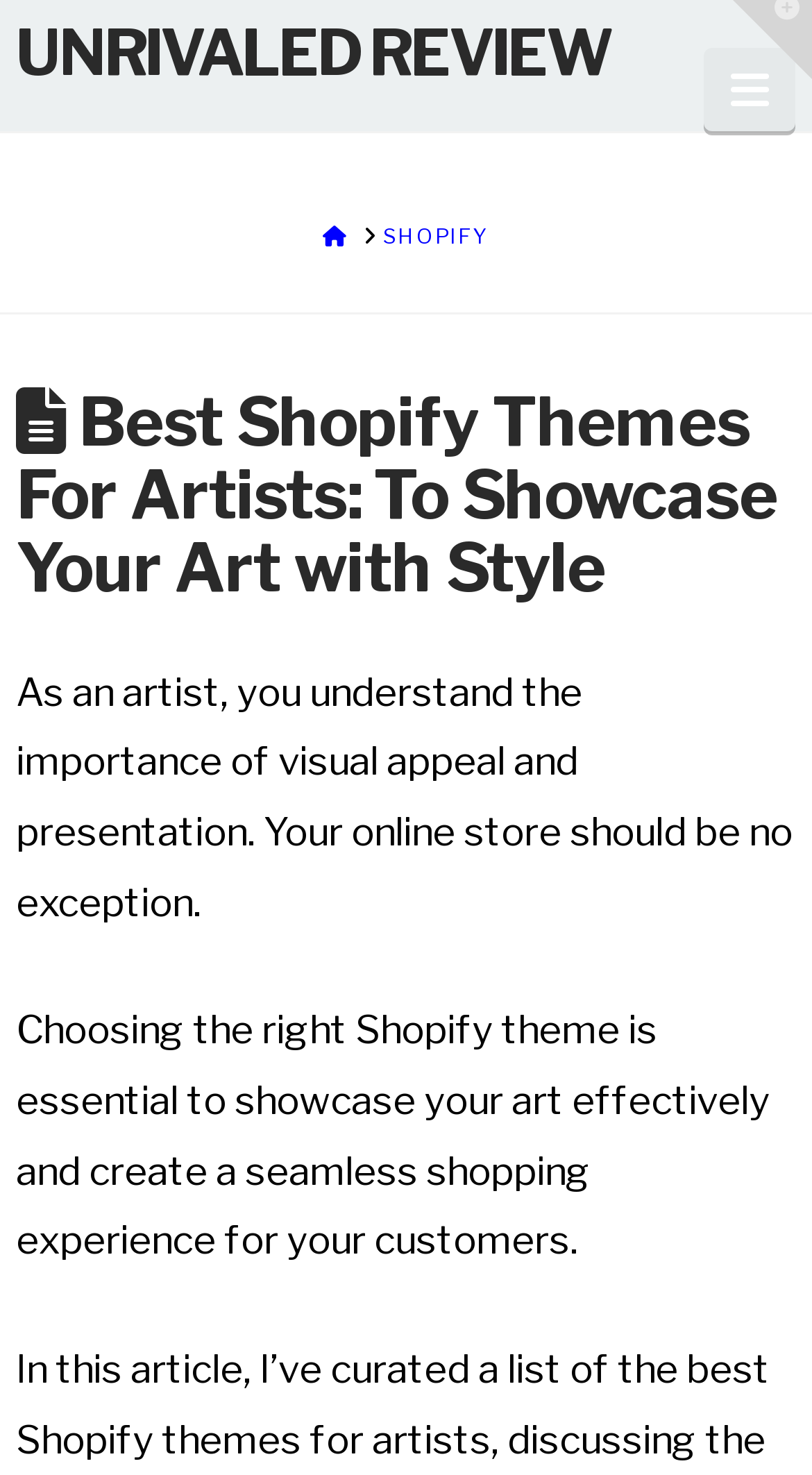Extract the bounding box coordinates of the UI element described by: "Ok". The coordinates should include four float numbers ranging from 0 to 1, e.g., [left, top, right, bottom].

None